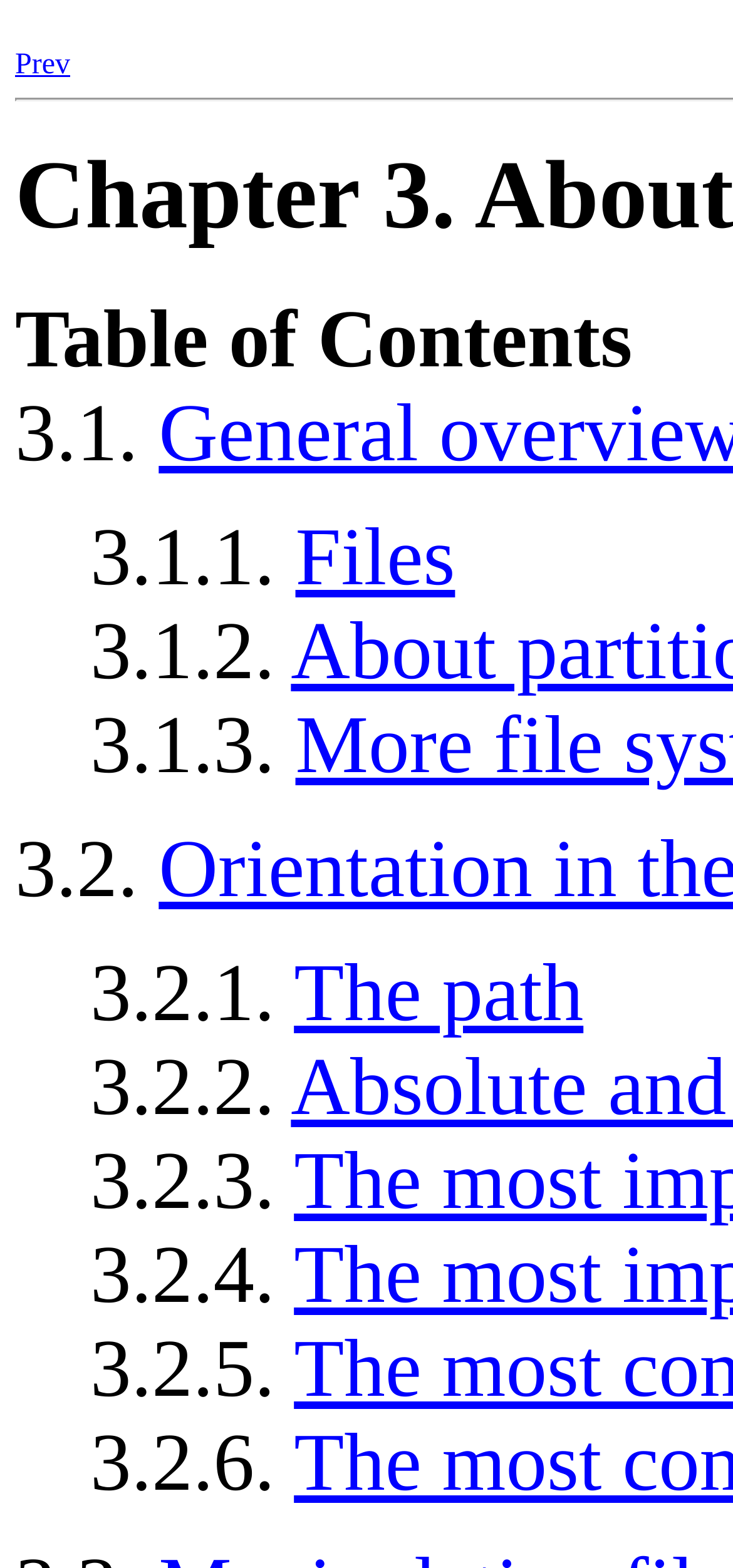Your task is to extract the text of the main heading from the webpage.

Chapter 3. About files and the file system